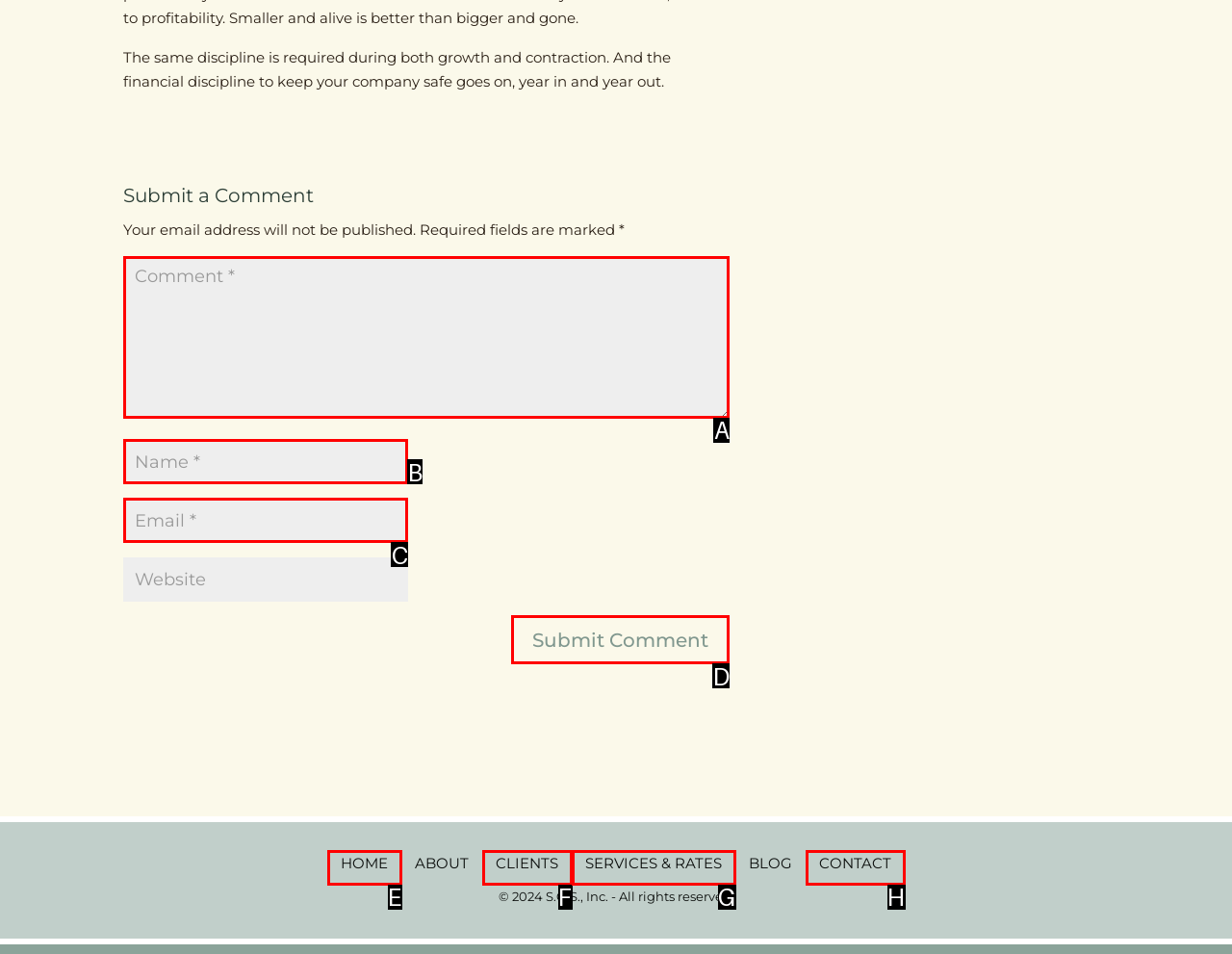What option should you select to complete this task: Submit a comment? Indicate your answer by providing the letter only.

D